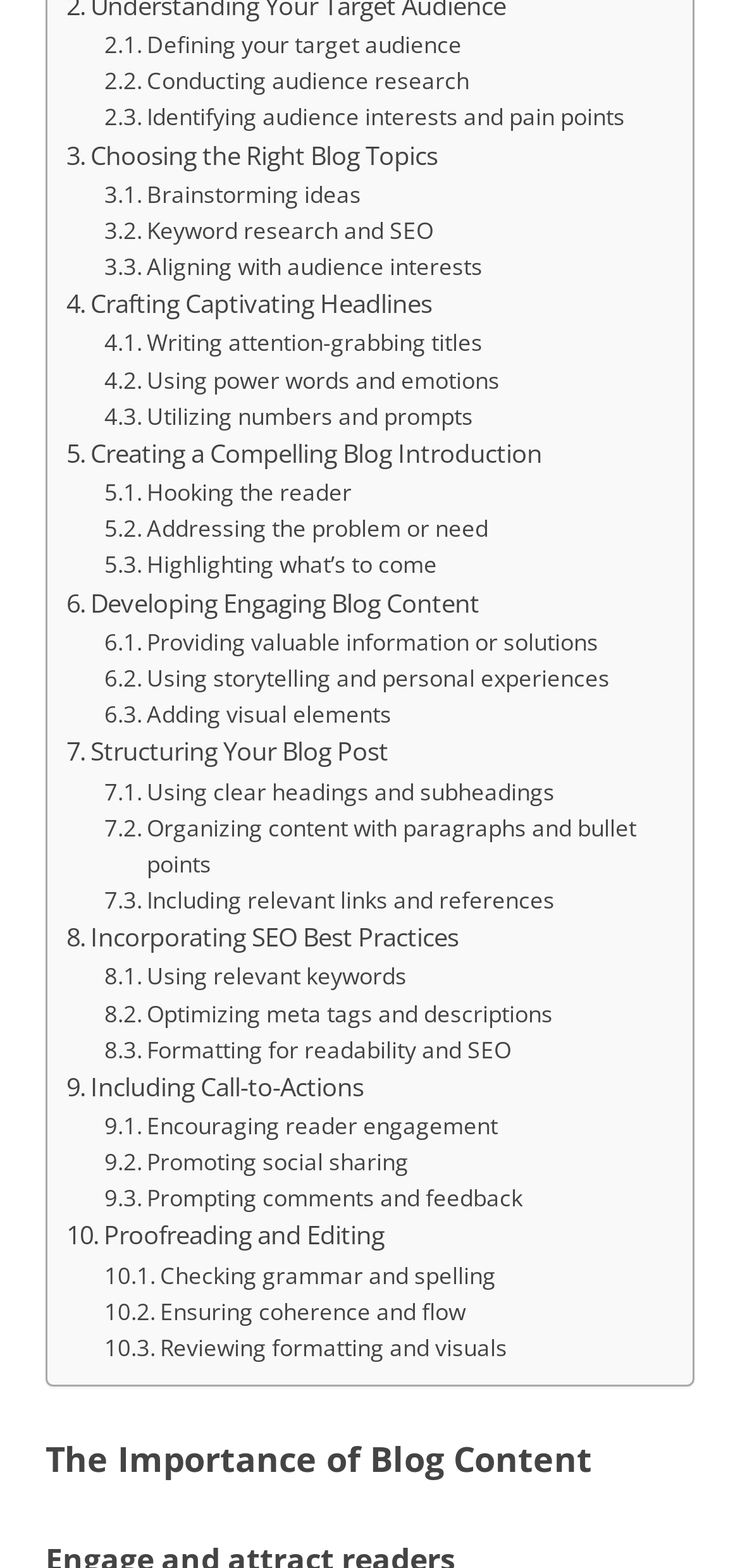Find the bounding box coordinates for the area you need to click to carry out the instruction: "Click on 'Defining your target audience'". The coordinates should be four float numbers between 0 and 1, indicated as [left, top, right, bottom].

[0.141, 0.017, 0.624, 0.04]